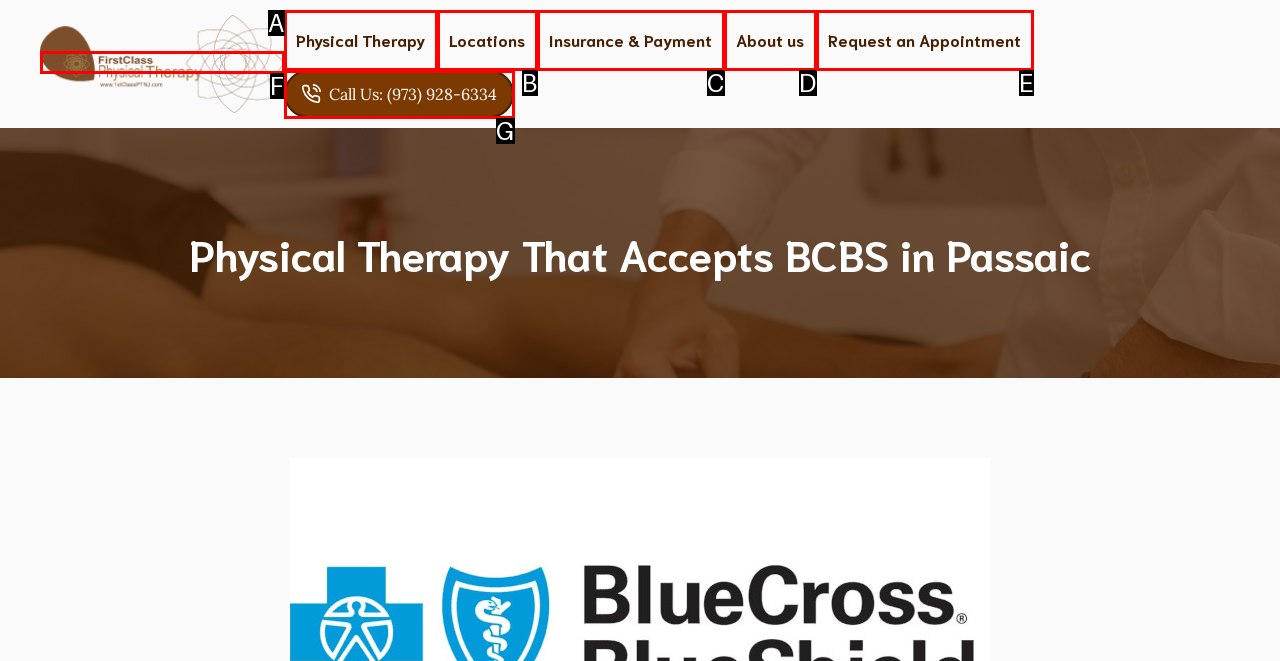Which lettered option matches the following description: Locations
Provide the letter of the matching option directly.

B